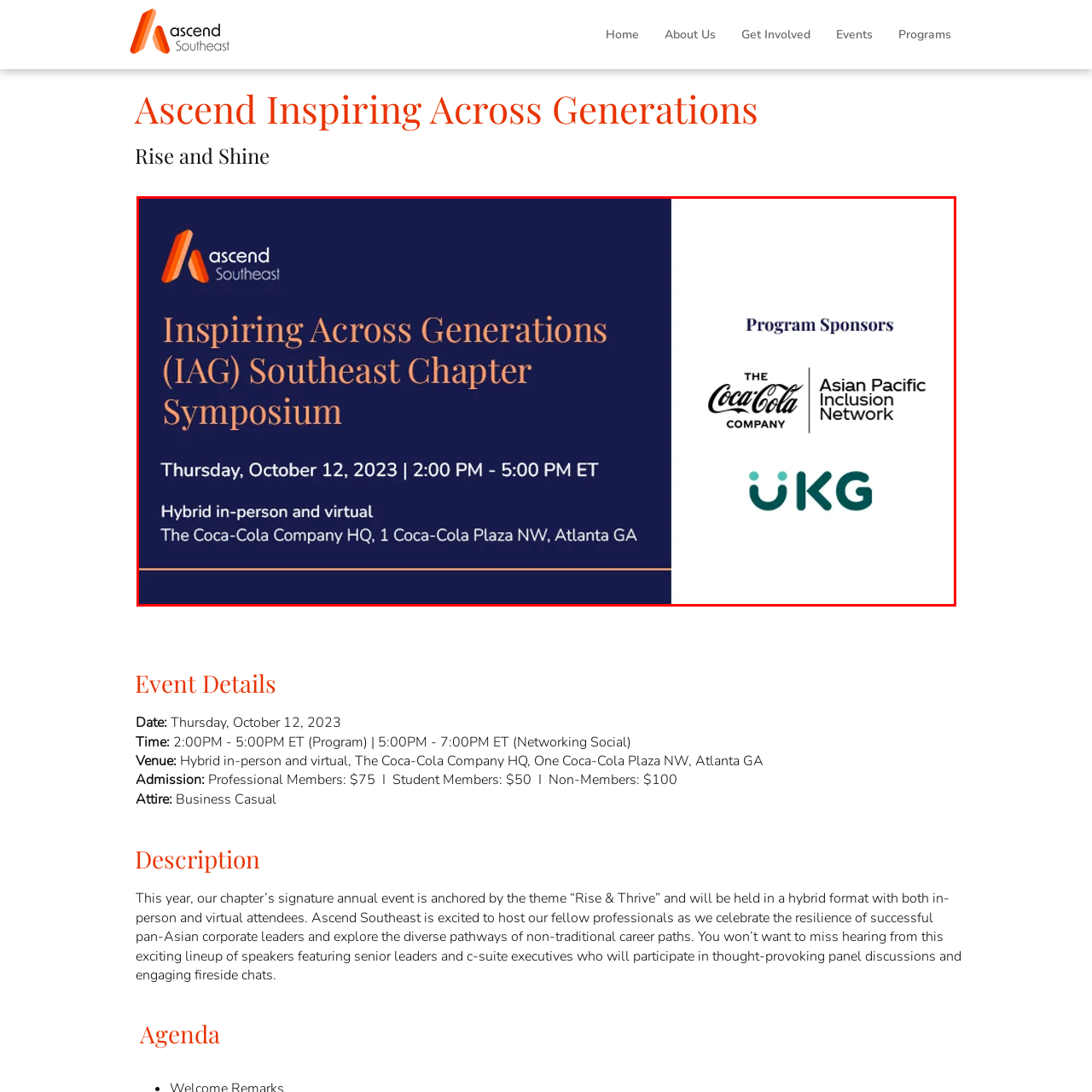What is the format of the symposium?
Carefully analyze the image within the red bounding box and give a comprehensive response to the question using details from the image.

The format of the symposium is mentioned in the caption as a hybrid format, allowing both in-person and virtual participation, which means attendees can choose to participate either physically or remotely.